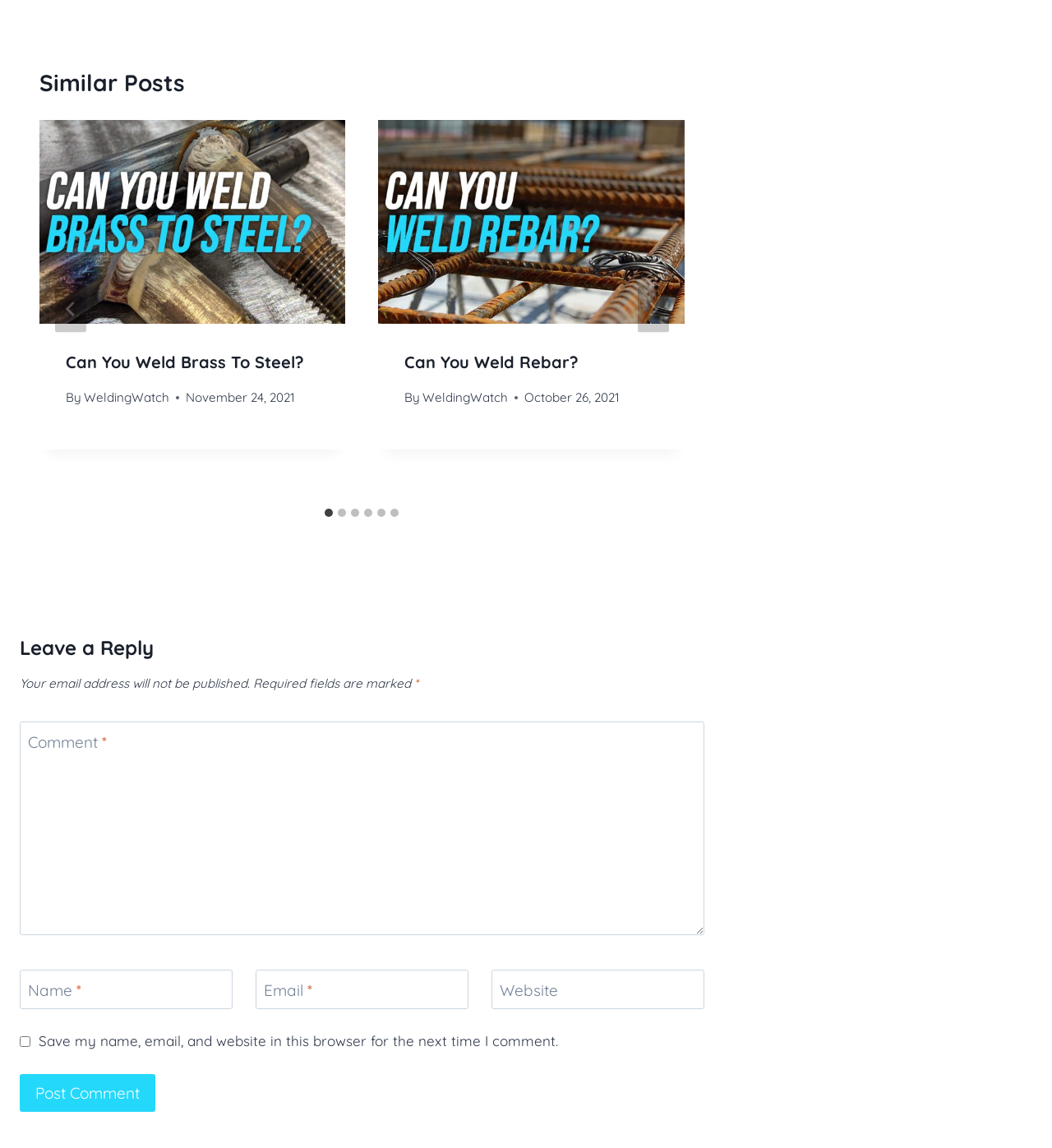From the webpage screenshot, predict the bounding box of the UI element that matches this description: "parent_node: Website aria-label="Website" name="url" placeholder="https://www.example.com"".

[0.467, 0.845, 0.669, 0.879]